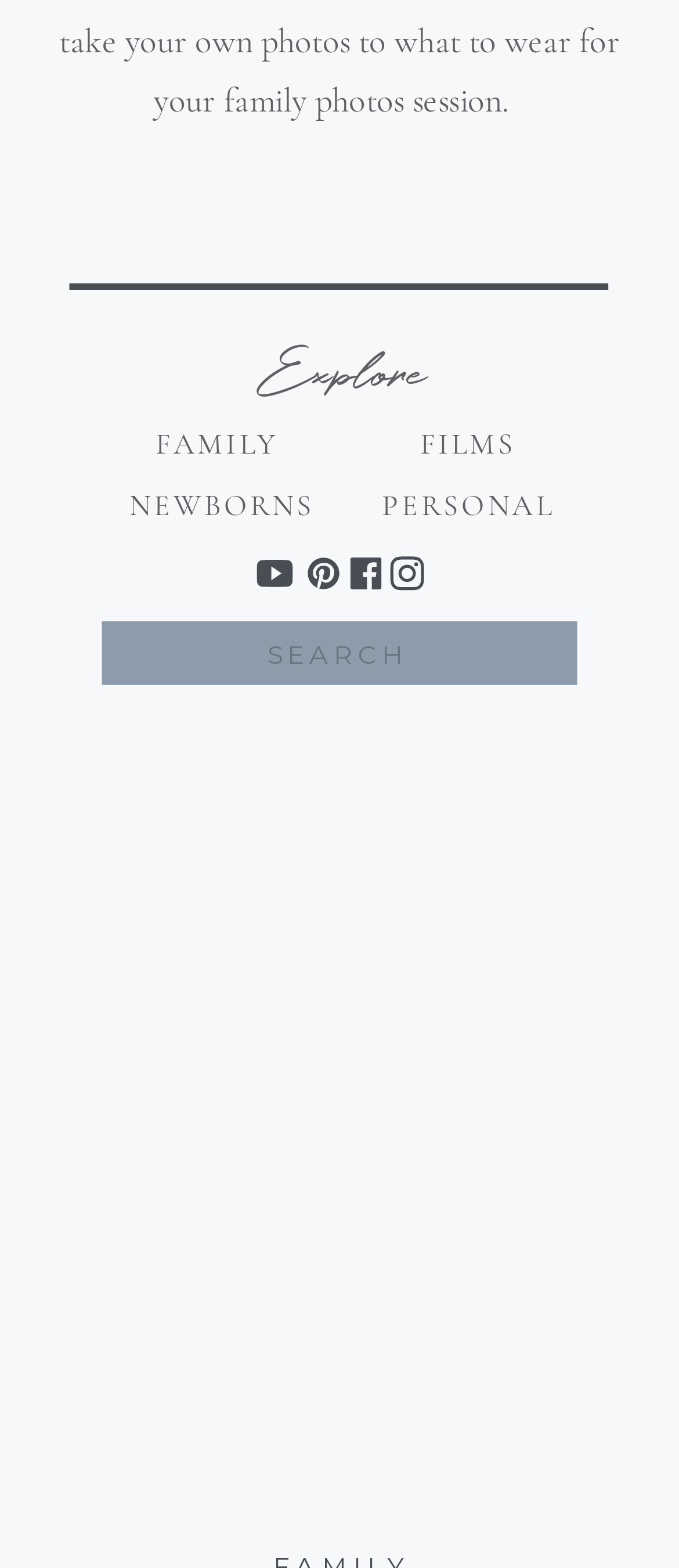Please identify the bounding box coordinates of the clickable element to fulfill the following instruction: "Visit westrbook maine photographer". The coordinates should be four float numbers between 0 and 1, i.e., [left, top, right, bottom].

[0.031, 0.517, 0.972, 0.969]